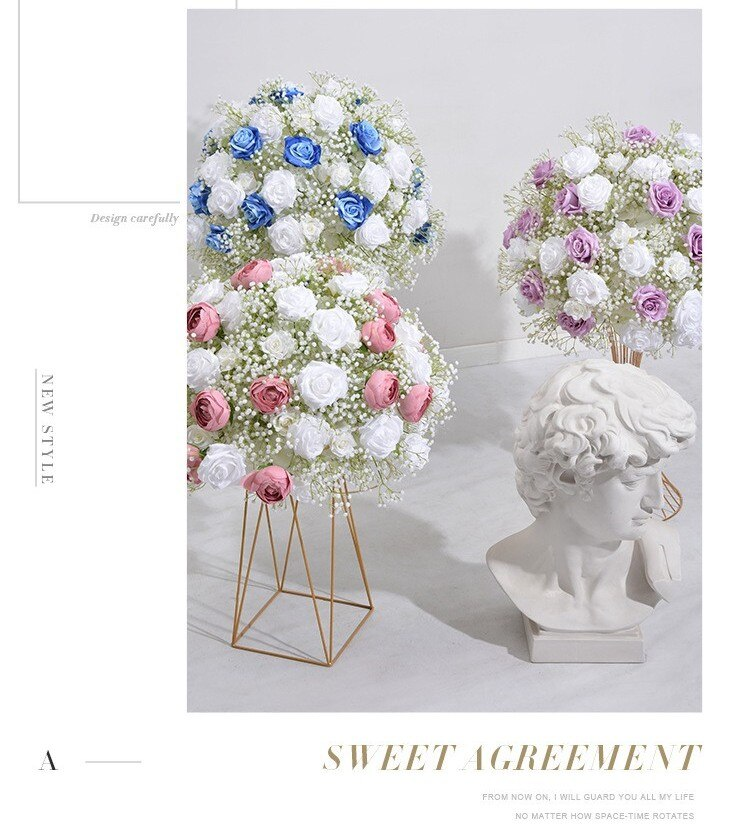Give a one-word or one-phrase response to the question: 
What is the material of the sculpture?

White